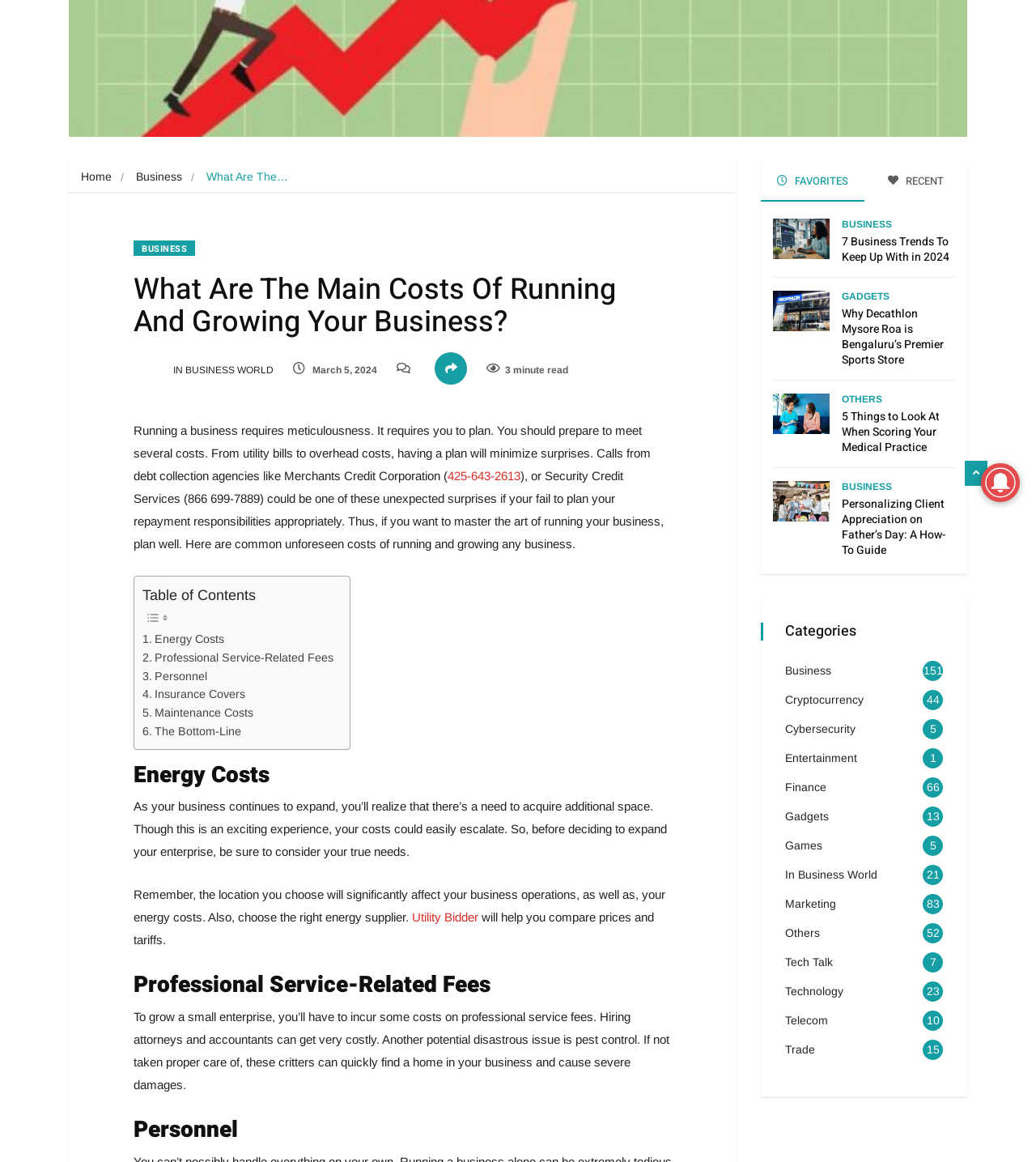Identify the bounding box for the UI element that is described as follows: "Business".

[0.812, 0.188, 0.861, 0.198]